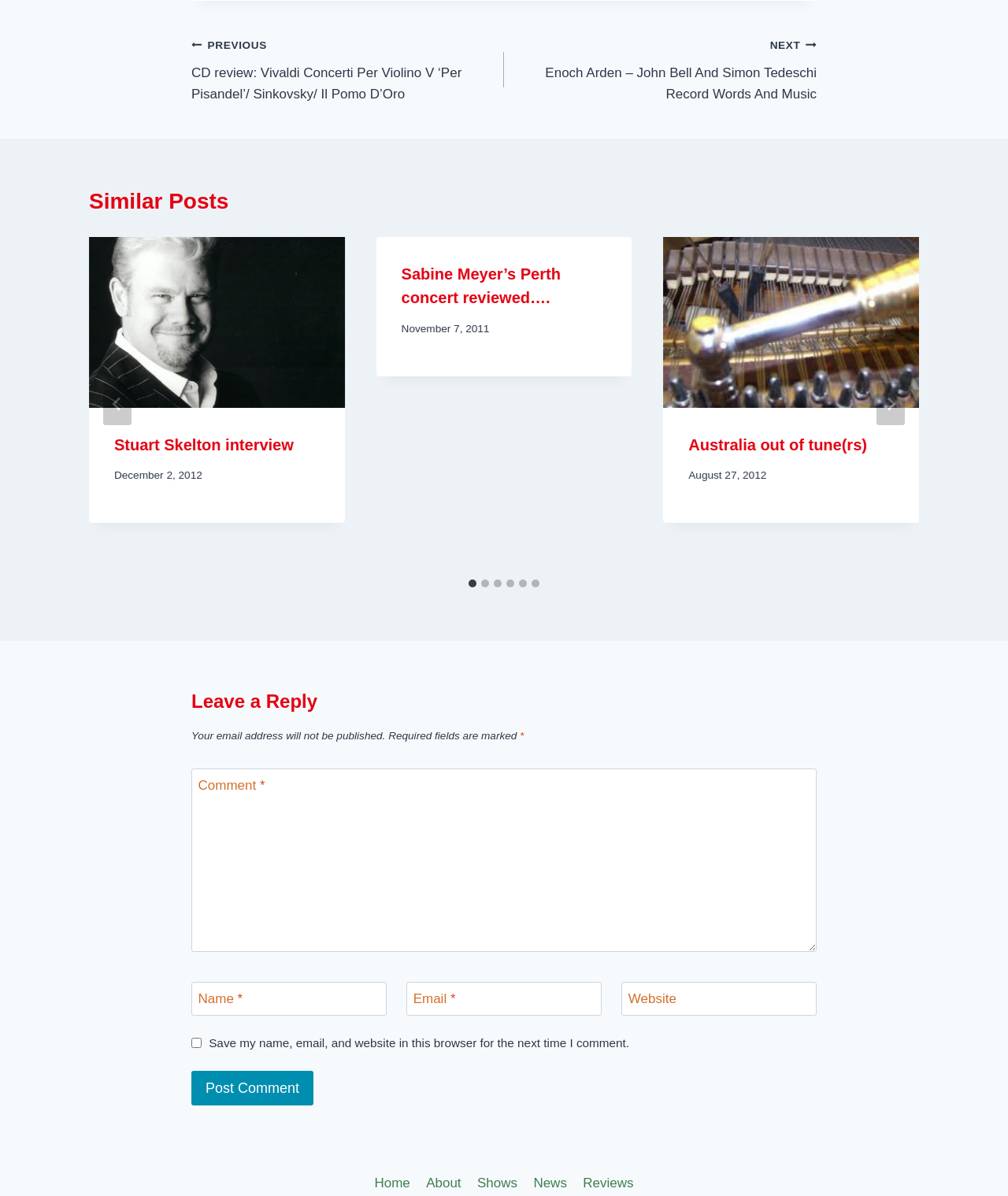What is the purpose of the 'Save my name, email, and website in this browser for the next time I comment' checkbox?
Refer to the image and give a detailed response to the question.

I looked at the checkbox element and its associated text, and inferred that its purpose is to save the user's name, email, and website in the browser for future comments.